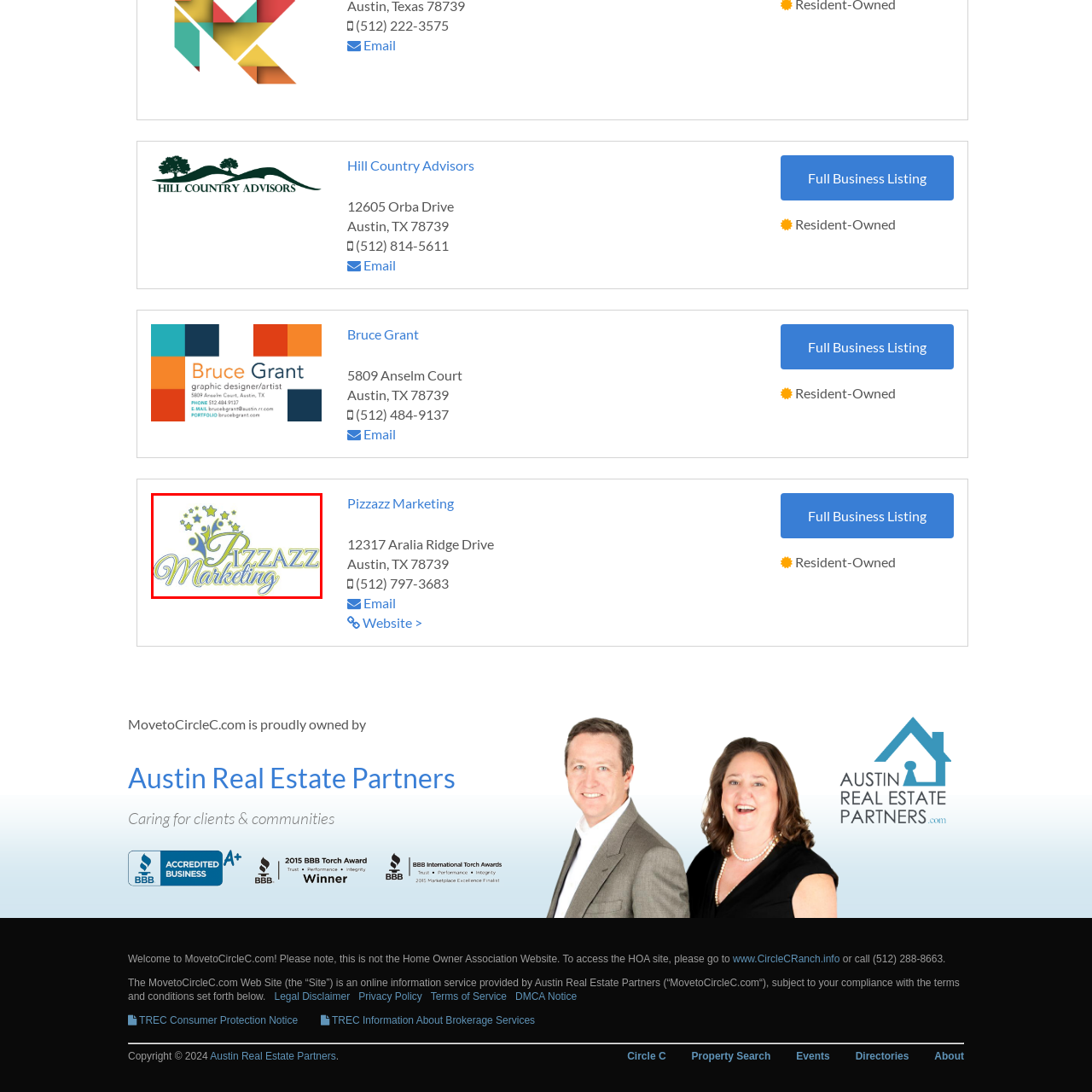What is the tone of the company's approach?
Concentrate on the part of the image that is enclosed by the red bounding box and provide a detailed response to the question.

The logo's design, which features colorful stars and human figures, conveys an energetic tone. This tone is reflective of the company's focus on dynamic and innovative marketing solutions, appealing to businesses seeking to enhance their presence in the market.